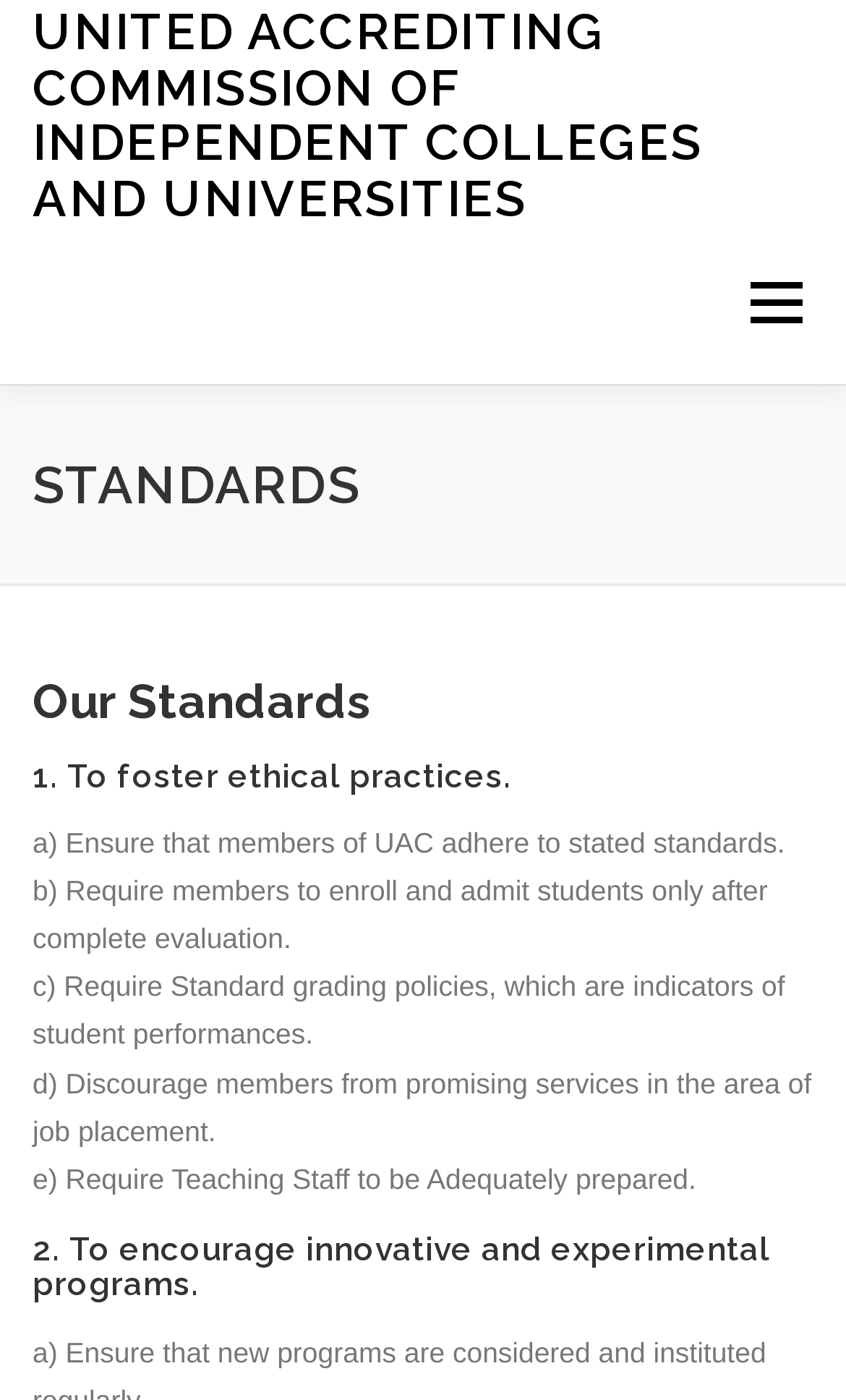Give a short answer to this question using one word or a phrase:
What is the requirement for teaching staff?

To be adequately prepared